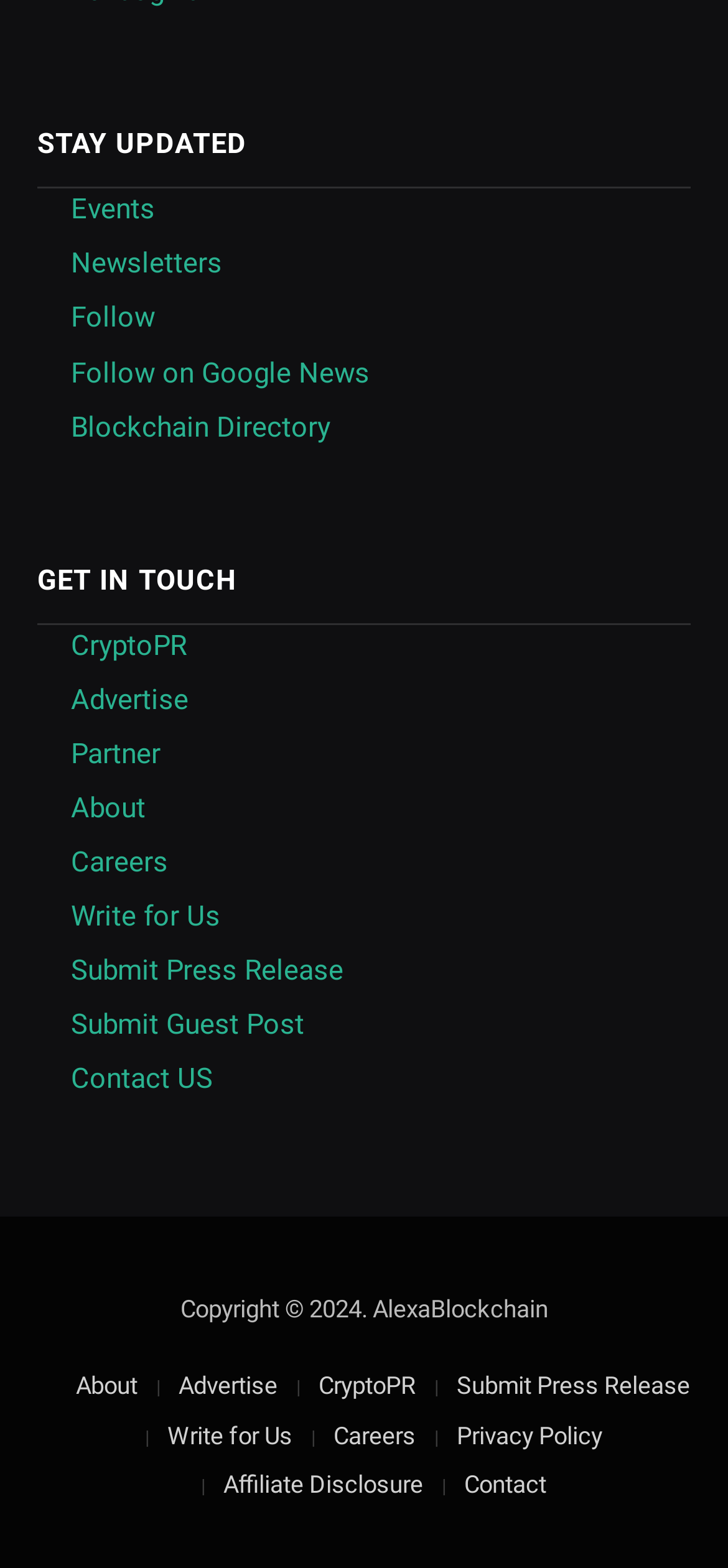Locate the bounding box coordinates of the area you need to click to fulfill this instruction: 'Submit a press release'. The coordinates must be in the form of four float numbers ranging from 0 to 1: [left, top, right, bottom].

[0.097, 0.608, 0.472, 0.63]